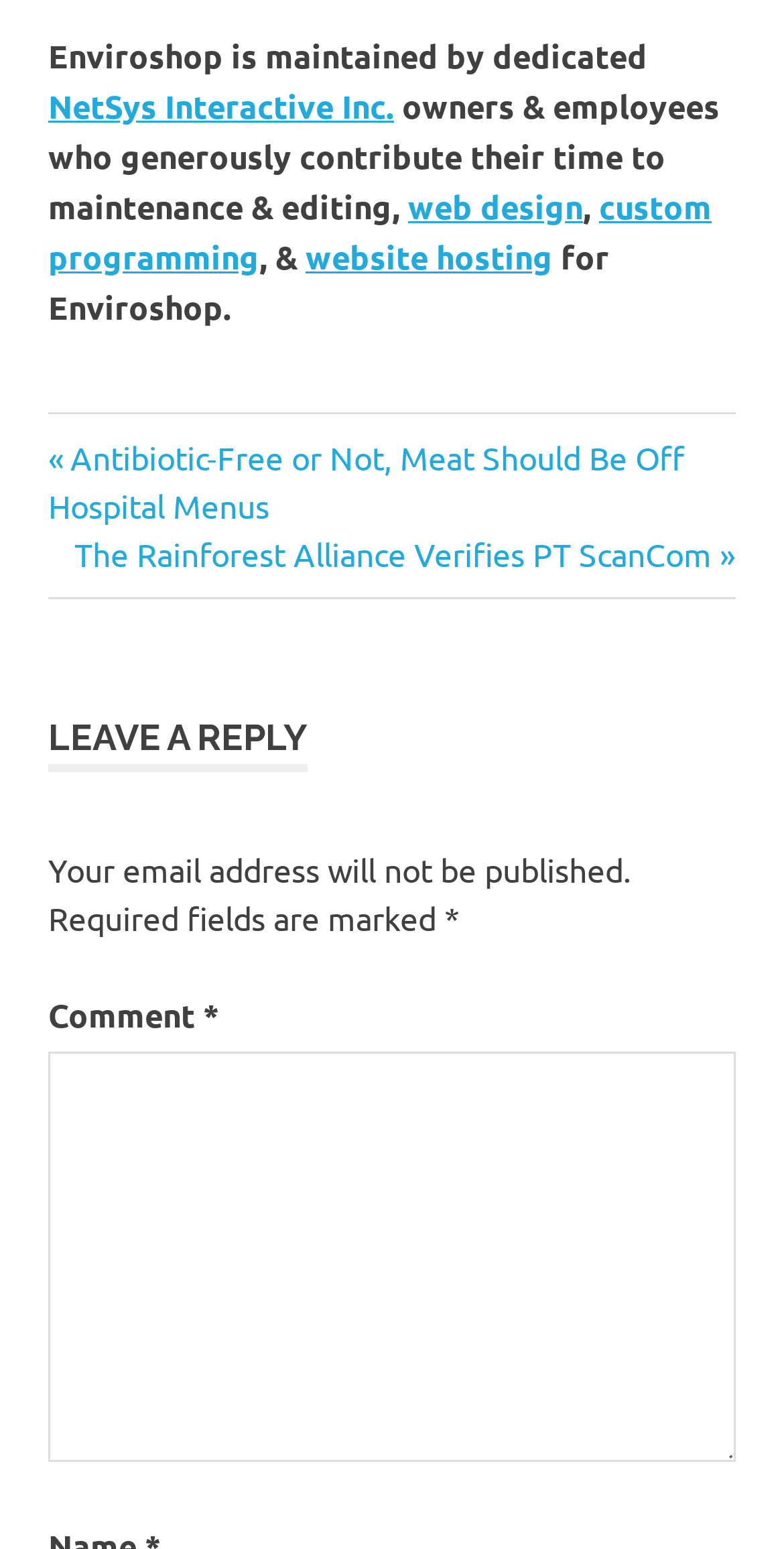Kindly determine the bounding box coordinates of the area that needs to be clicked to fulfill this instruction: "Click on the link to NetSys Interactive Inc.".

[0.062, 0.054, 0.503, 0.081]